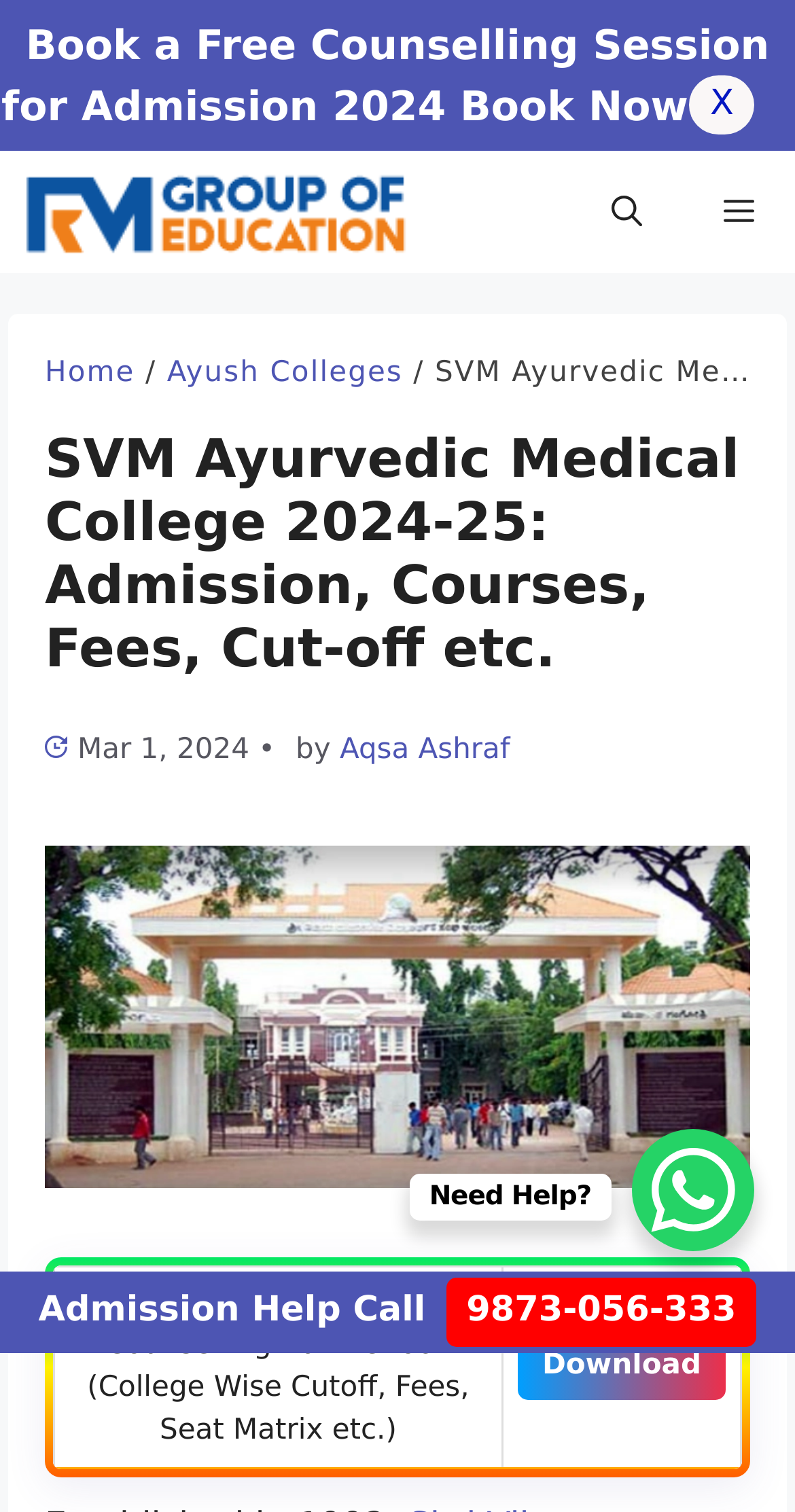Please determine the bounding box coordinates of the element to click in order to execute the following instruction: "Call for admission help". The coordinates should be four float numbers between 0 and 1, specified as [left, top, right, bottom].

[0.561, 0.845, 0.952, 0.89]